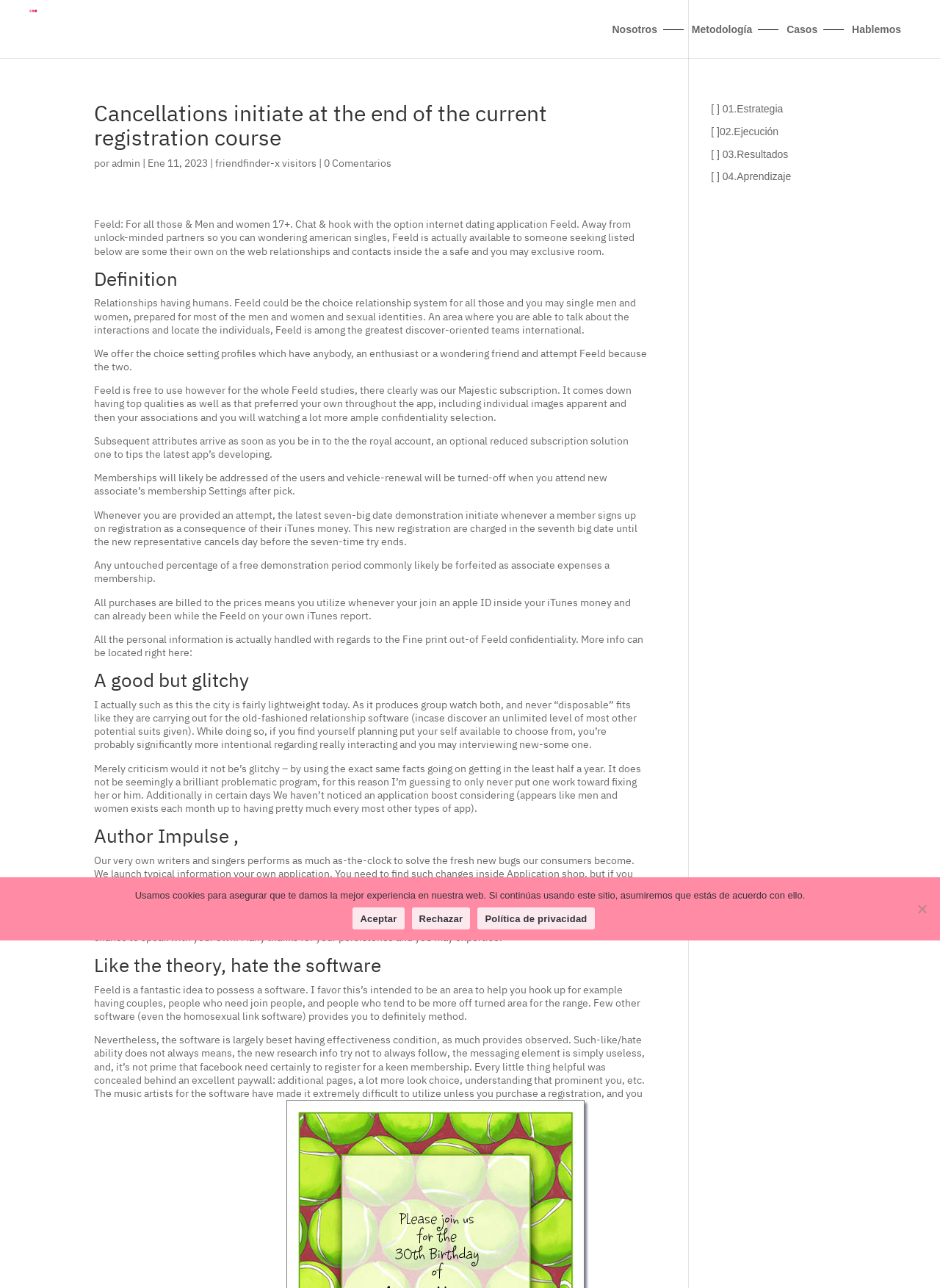What is the name of the application?
Please answer the question as detailed as possible based on the image.

I inferred this answer by reading the text content of the webpage, specifically the heading 'Definition' and the subsequent paragraphs that describe the application's features and purpose.